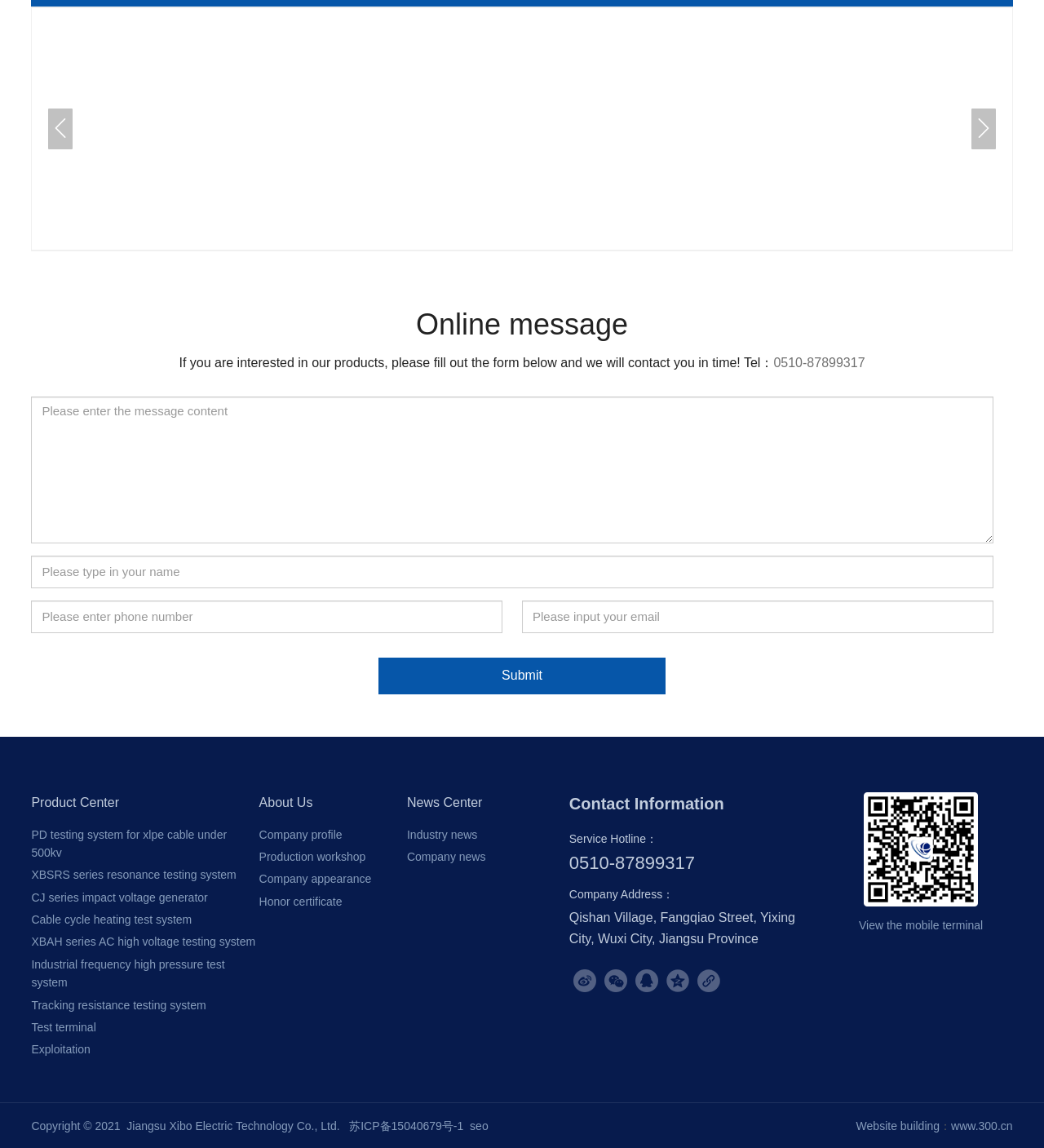How many images are on this webpage?
Give a single word or phrase as your answer by examining the image.

6